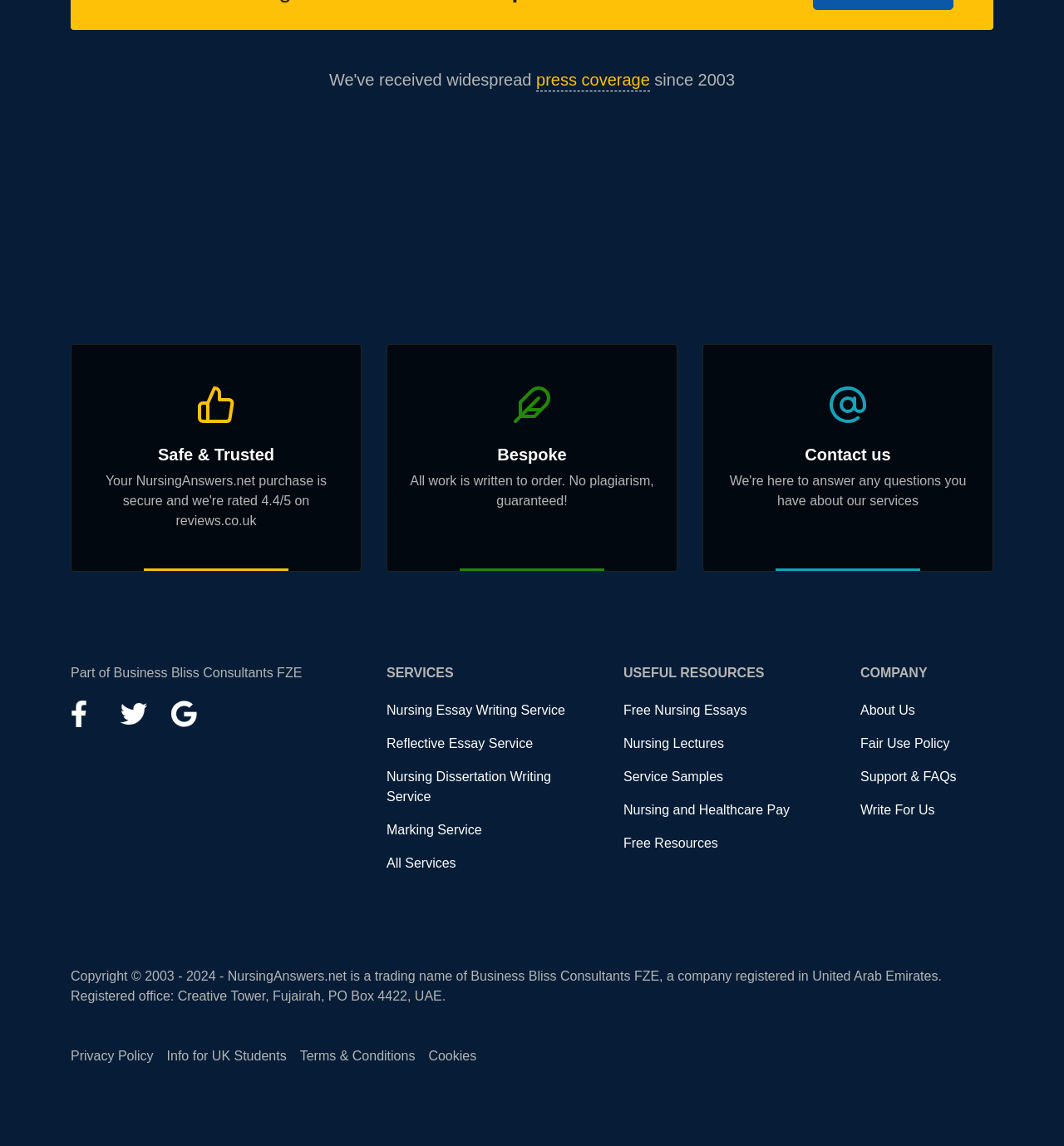Identify the bounding box coordinates for the region of the element that should be clicked to carry out the instruction: "Click on 'press coverage'". The bounding box coordinates should be four float numbers between 0 and 1, i.e., [left, top, right, bottom].

[0.504, 0.061, 0.611, 0.08]